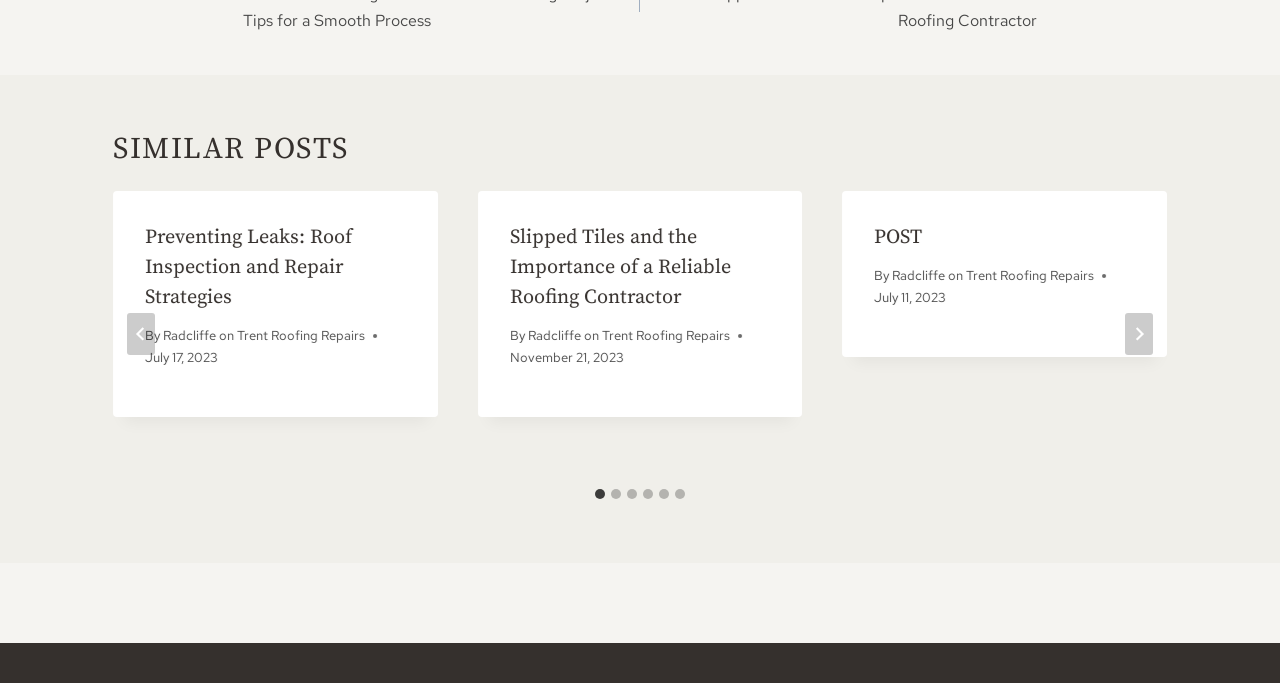Provide the bounding box coordinates of the HTML element described as: "Radcliffe on Trent Roofing Repairs". The bounding box coordinates should be four float numbers between 0 and 1, i.e., [left, top, right, bottom].

[0.697, 0.391, 0.855, 0.416]